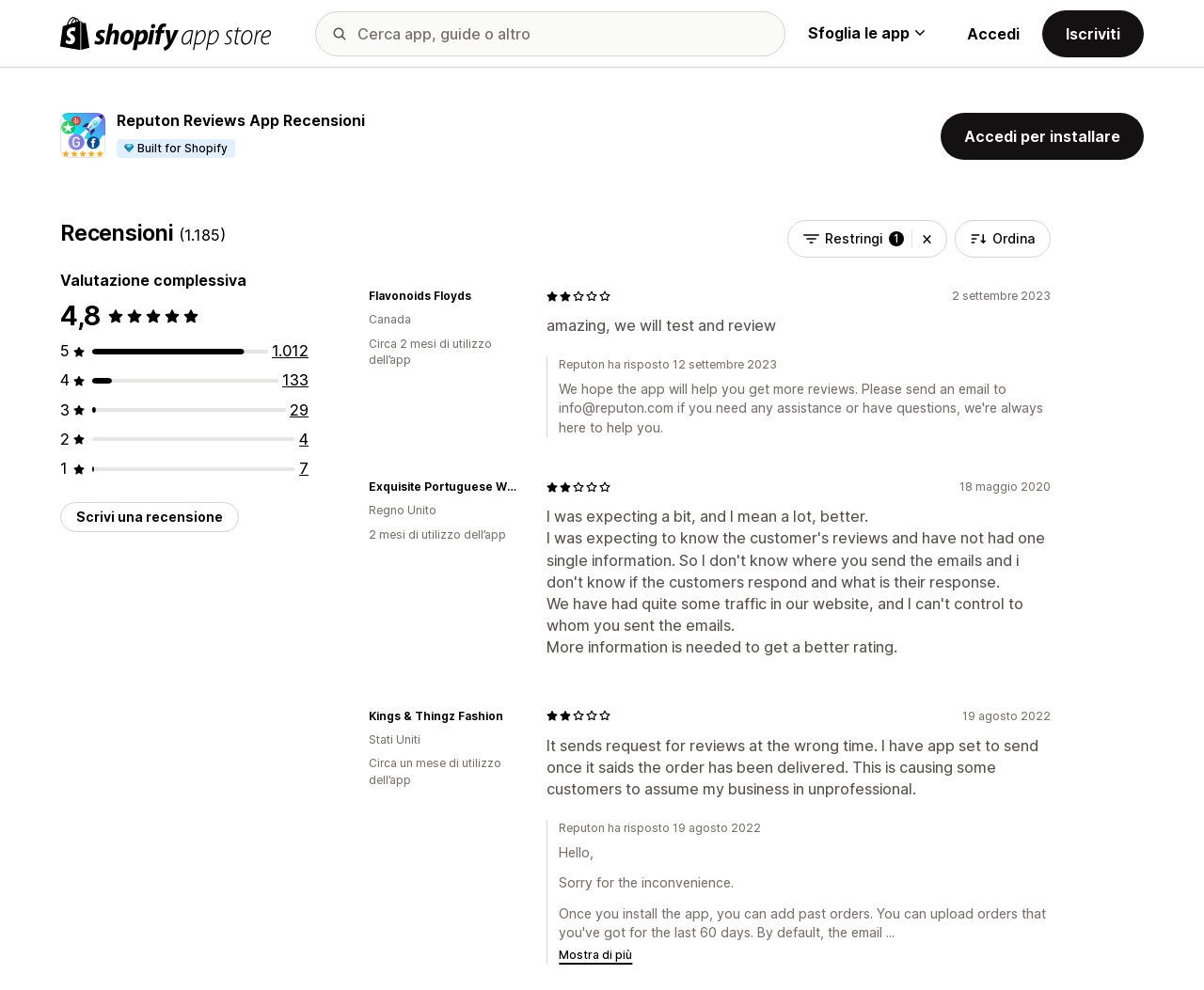Specify the bounding box coordinates of the area to click in order to execute this command: 'Sort reviews'. The coordinates should consist of four float numbers ranging from 0 to 1, and should be formatted as [left, top, right, bottom].

[0.793, 0.222, 0.873, 0.26]